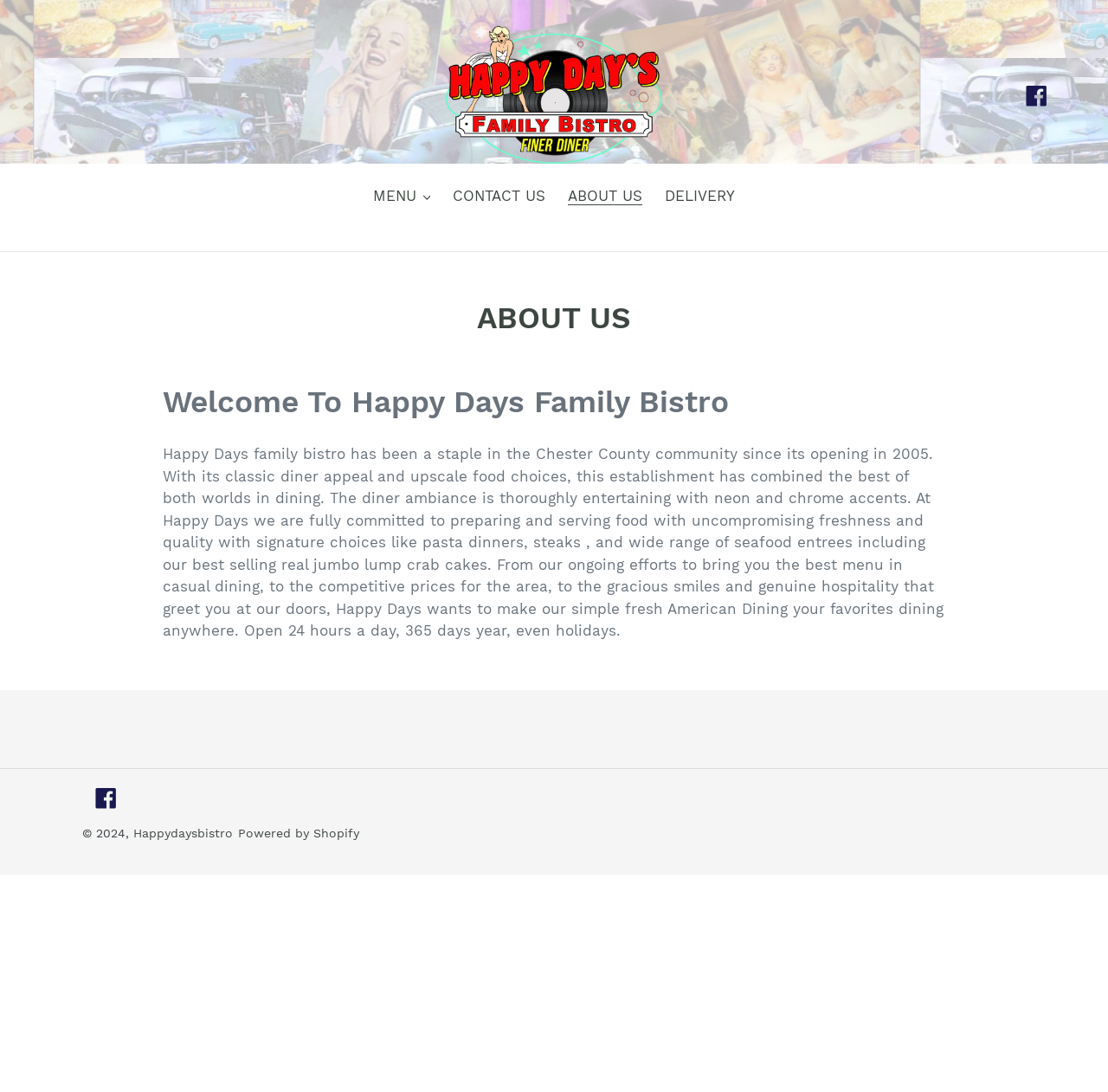Could you provide the bounding box coordinates for the portion of the screen to click to complete this instruction: "Click the MENU button"?

[0.329, 0.17, 0.396, 0.192]